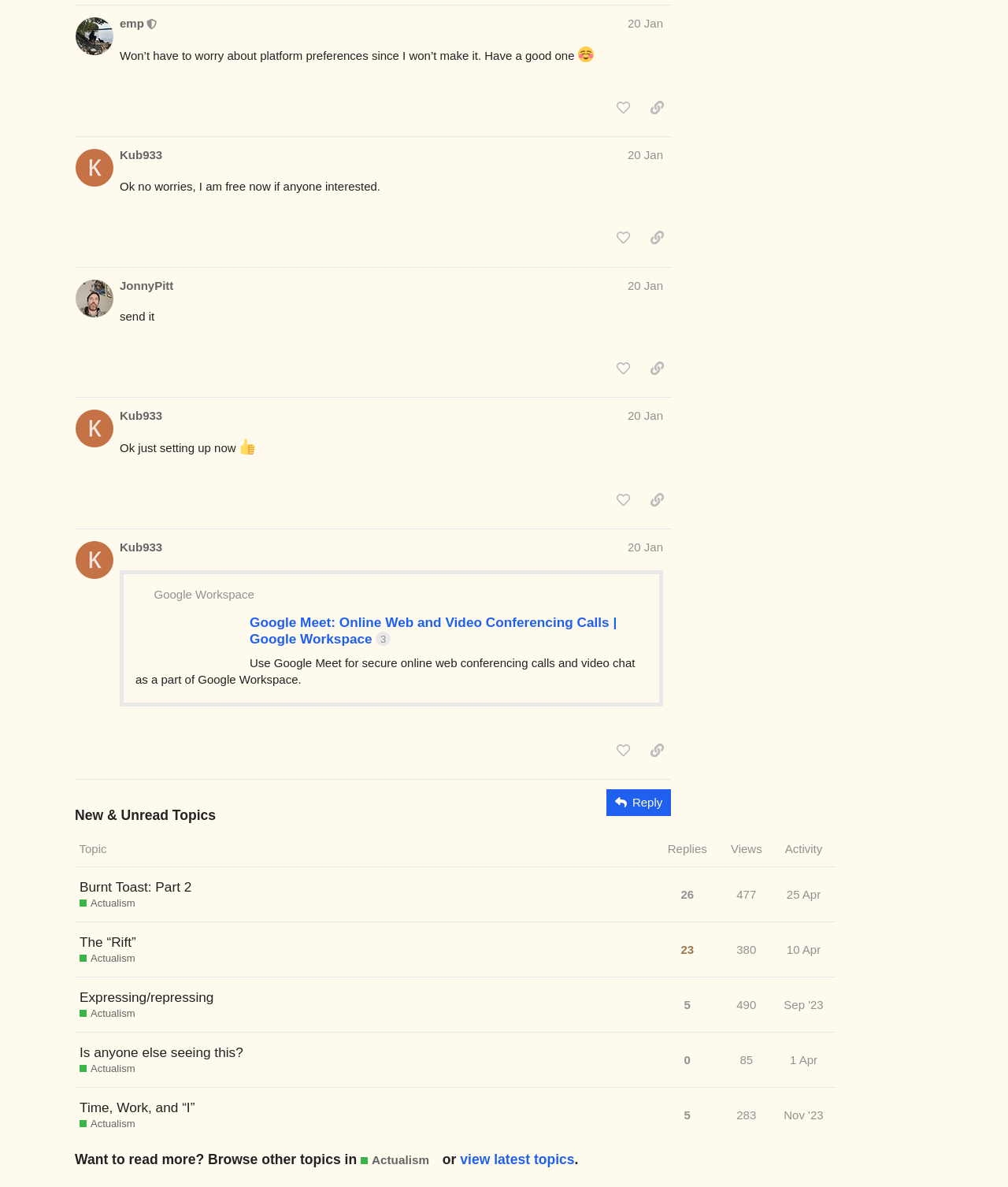What is the username of the user who posted 'Won’t have to worry about platform preferences since I won’t make it. Have a good one'?
Look at the image and respond with a single word or a short phrase.

emp